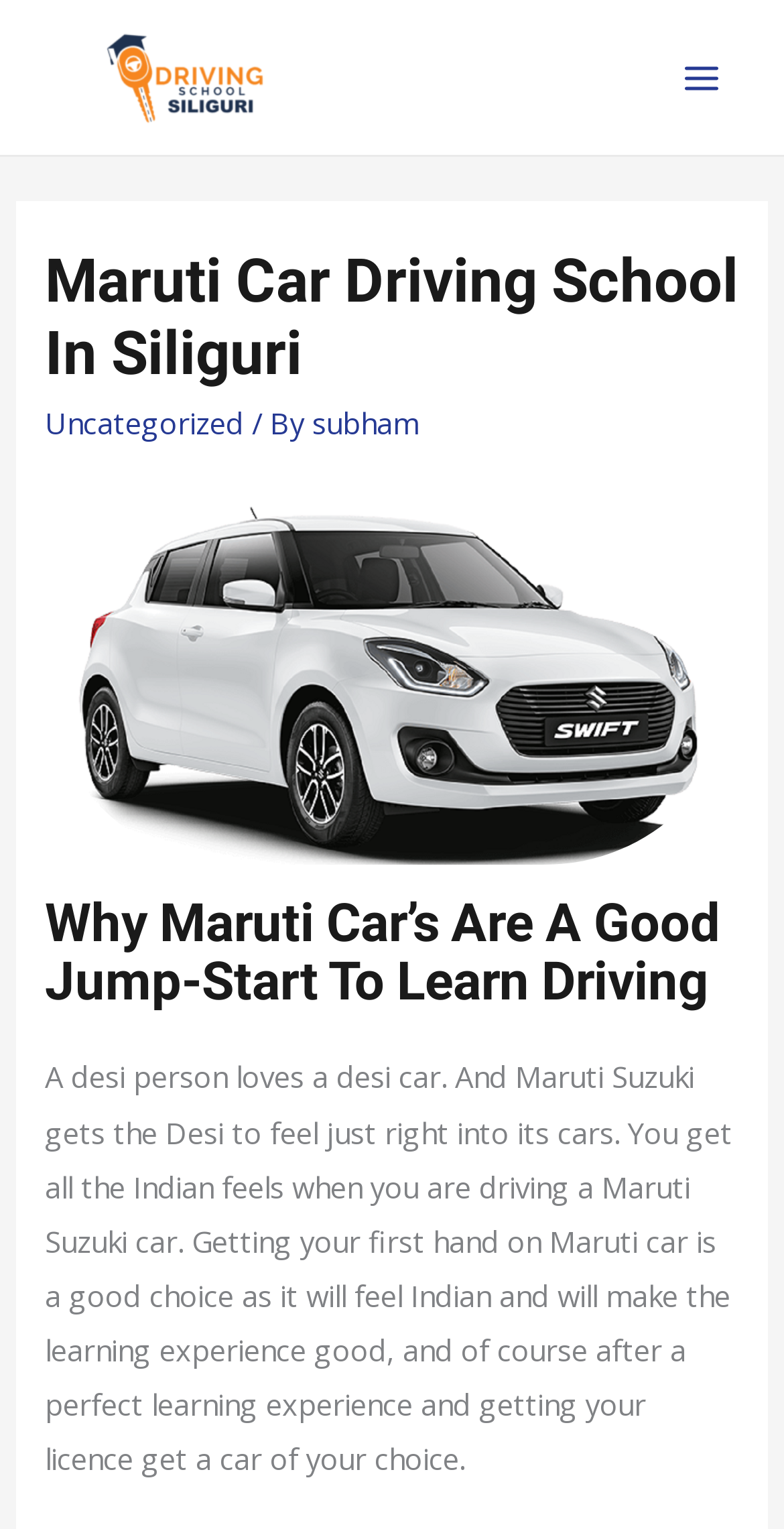Provide a thorough and detailed response to the question by examining the image: 
What is the name of the driving school?

I found the answer by looking at the link element with the text 'Siliguri Motor Training School' at the top of the webpage, which suggests that it is the name of the driving school.